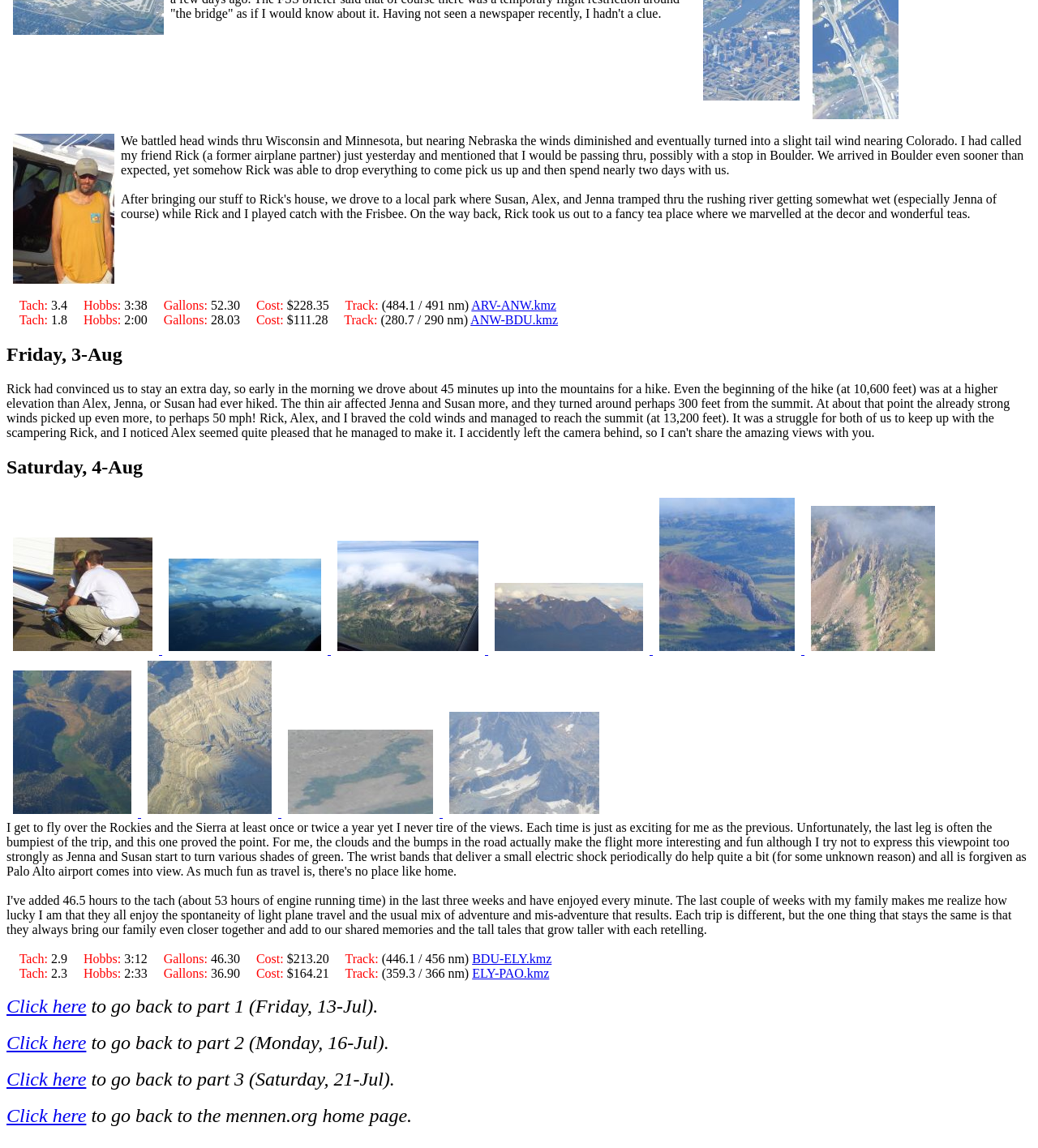Please identify the bounding box coordinates of the element that needs to be clicked to perform the following instruction: "Click the link to go back to part 1".

[0.006, 0.867, 0.083, 0.885]